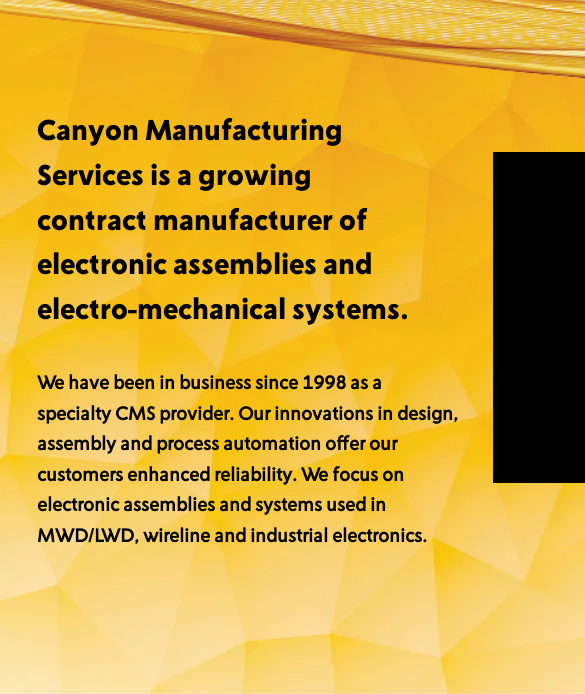Respond to the following query with just one word or a short phrase: 
What type of systems does Canyon Manufacturing Services focus on?

Electro-mechanical systems